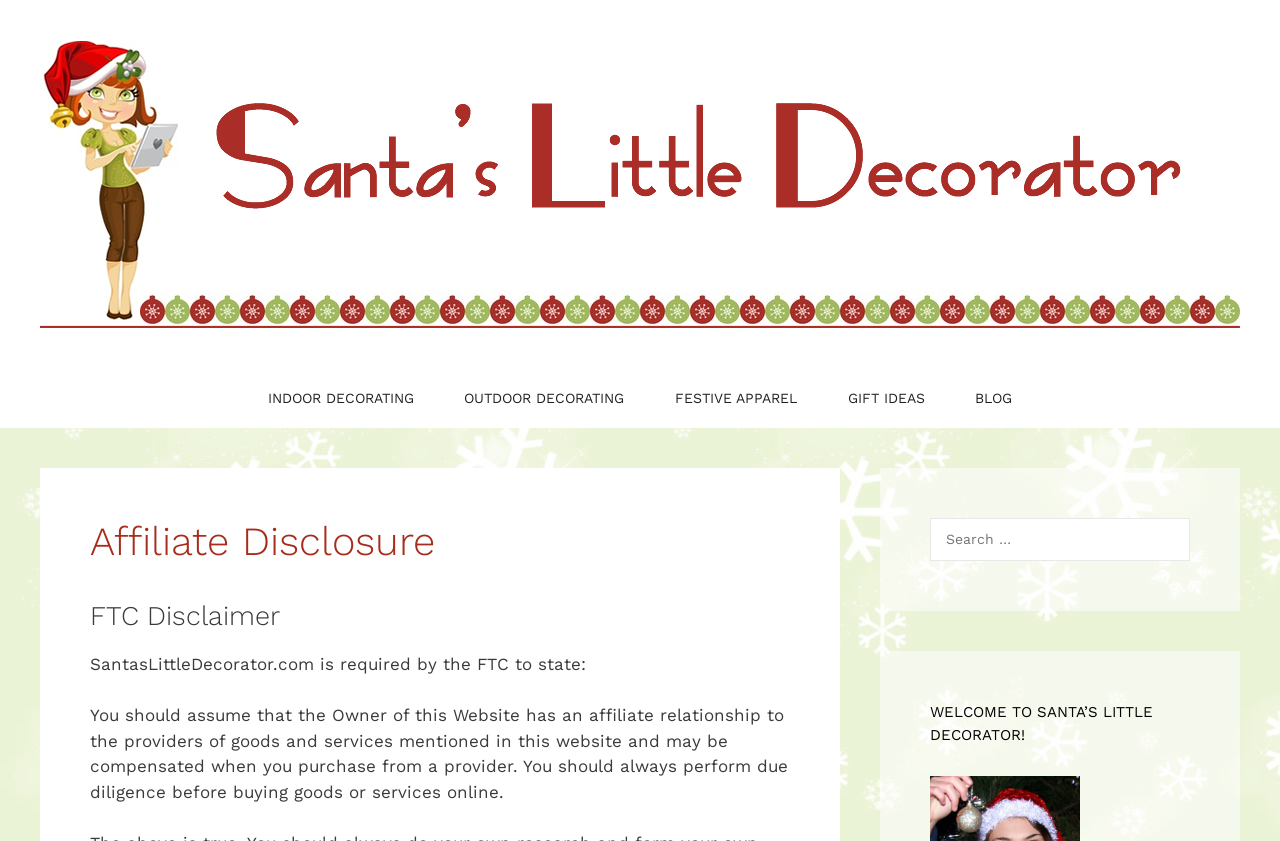What is the purpose of the affiliate disclosure?
Using the image as a reference, answer with just one word or a short phrase.

To inform about affiliate relationships